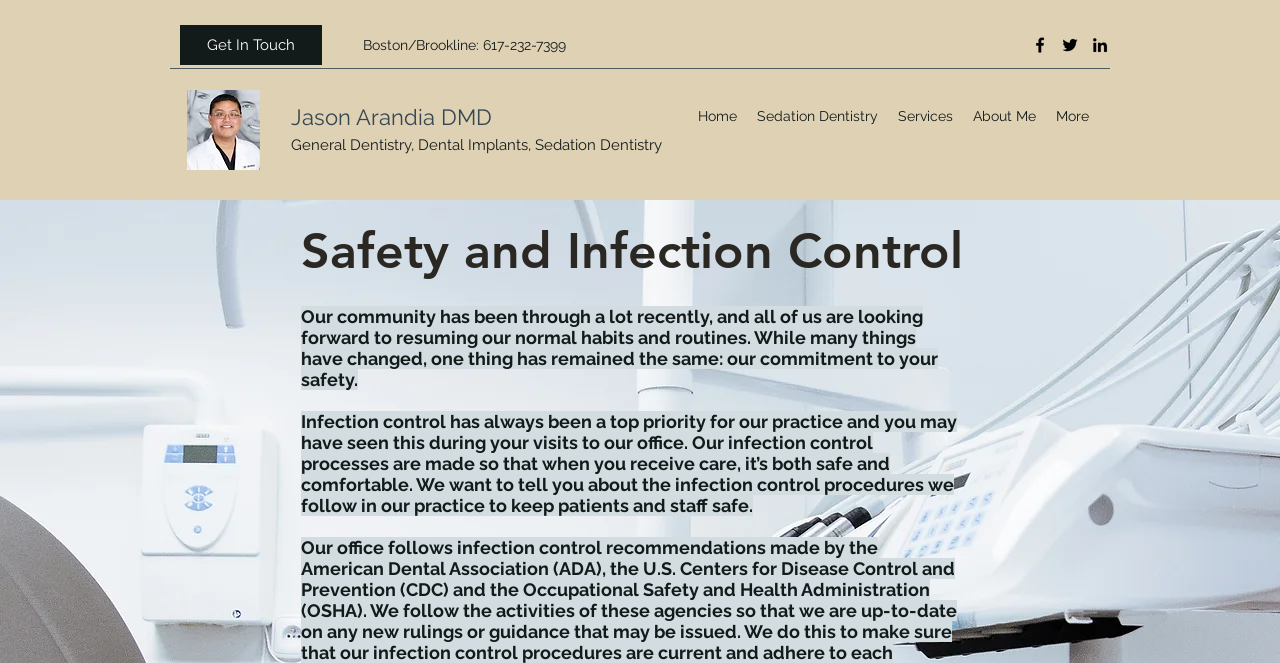Create an in-depth description of the webpage, covering main sections.

This webpage is about Jason Arandia DMD, a dentist, and focuses on safety and infection control in his practice. At the top left, there is a link to "Get In Touch" and a phone number "Boston/Brookline: 617-232-7399" is displayed next to it. On the top right, there is a social bar with links to Facebook, Twitter, and LinkedIn, each accompanied by its respective icon.

Below the social bar, there is a link to an image "single.jpg" which is likely a profile picture of the dentist. The dentist's name "Jason Arandia DMD" is displayed prominently, followed by a description of his services: "General Dentistry, Dental Implants, Sedation Dentistry".

A navigation menu is located in the middle of the page, with links to "Home", "Sedation Dentistry", "Services", "About Me", and "More". The main content of the page is headed by "Safety and Infection Control", which is a key aspect of the dentist's practice. The text explains that the community has been through a lot recently, but the dentist's commitment to safety remains unchanged. It then goes on to describe the infection control processes in place to ensure safe and comfortable care for patients.

Overall, the webpage is well-organized, with clear headings and concise text, making it easy to navigate and understand the dentist's services and priorities.